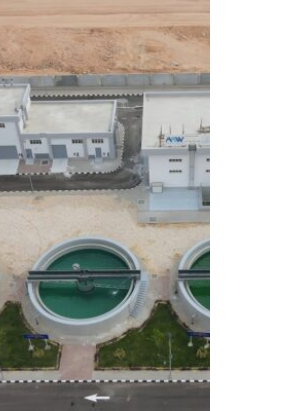Outline with detail what the image portrays.

The image showcases an aerial view of a modern water treatment facility, featuring several large circular tanks, which are characteristic of wastewater treatment processes. The tanks are linked by bridges and appear to be filled with a greenish liquid, indicating their active utilization in treatment operations. Surrounding the facility are buildings equipped with advanced technology, possibly for monitoring and managing the treatment processes. The well-maintained landscaping, including paved paths and greenery, suggests a focus on both functionality and aesthetics in the design of the facility. This infrastructure plays a critical role in sustainable water management, vital for supporting local communities. The date highlighted, February 5, 2024, aligns with a related announcement about an interim dividend from Orascom Construction, hinting at the company's ongoing contributions to infrastructure development and maintenance.